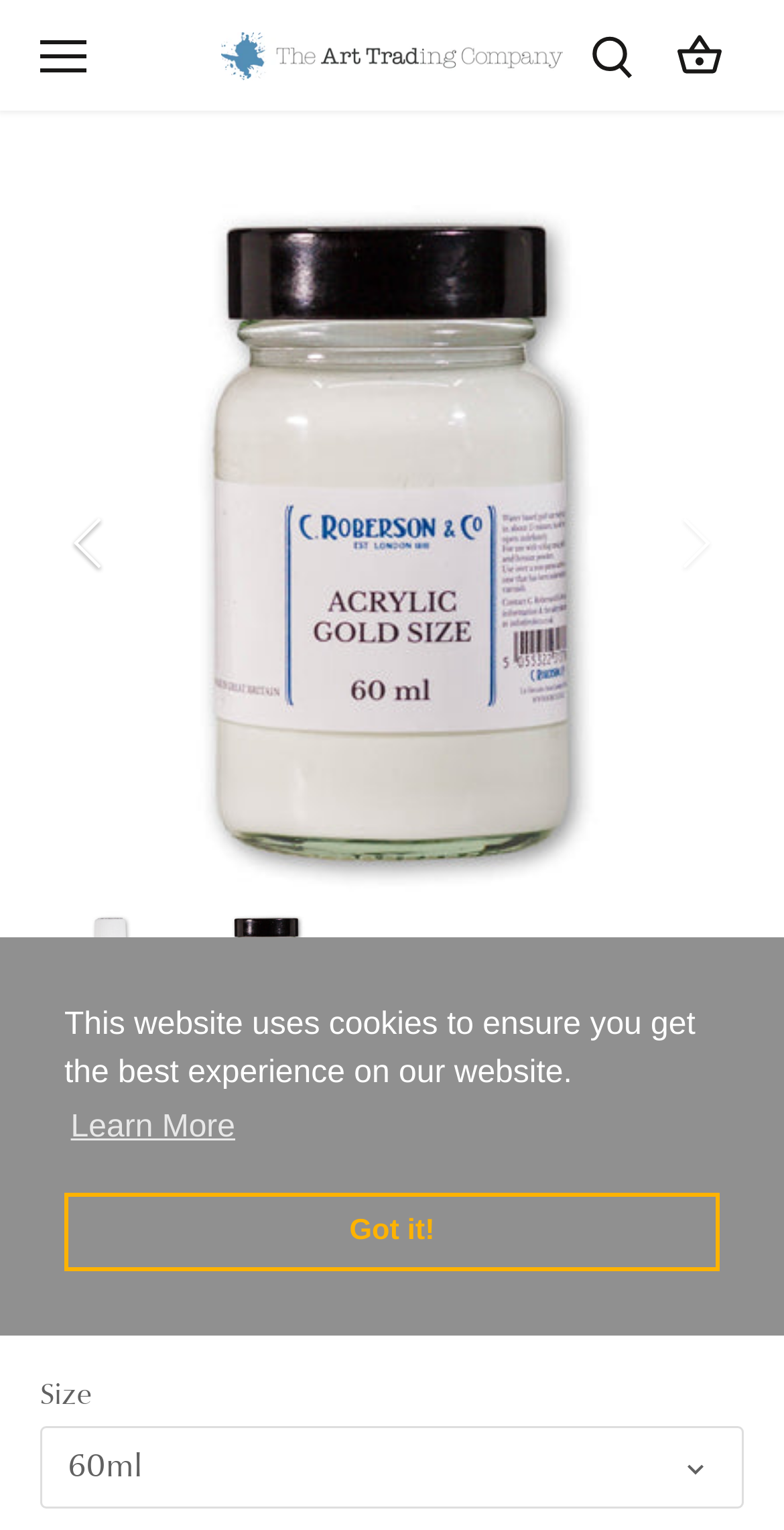Please determine the bounding box coordinates of the area that needs to be clicked to complete this task: 'Search'. The coordinates must be four float numbers between 0 and 1, formatted as [left, top, right, bottom].

[0.723, 0.0, 0.836, 0.072]